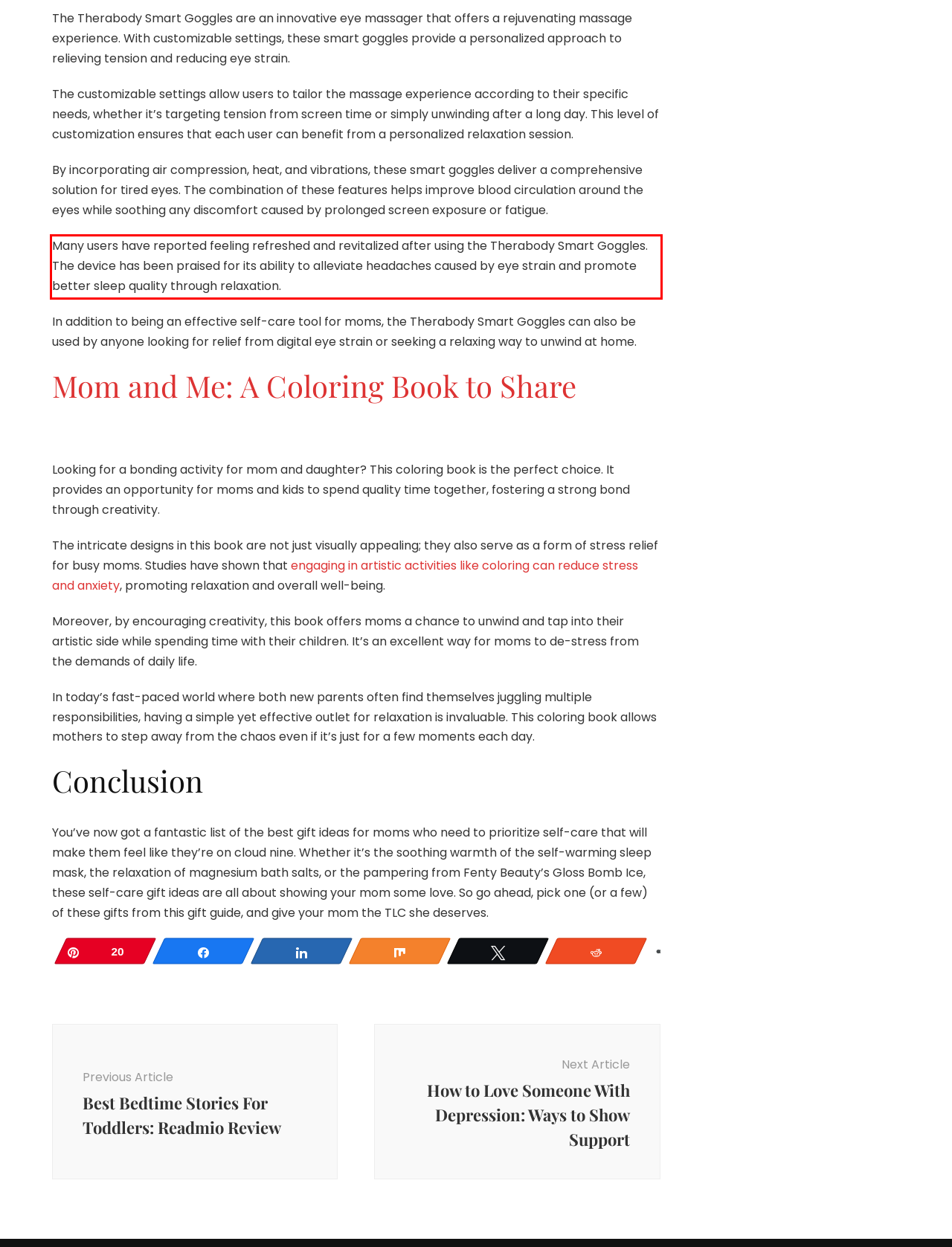Extract and provide the text found inside the red rectangle in the screenshot of the webpage.

Many users have reported feeling refreshed and revitalized after using the Therabody Smart Goggles. The device has been praised for its ability to alleviate headaches caused by eye strain and promote better sleep quality through relaxation.